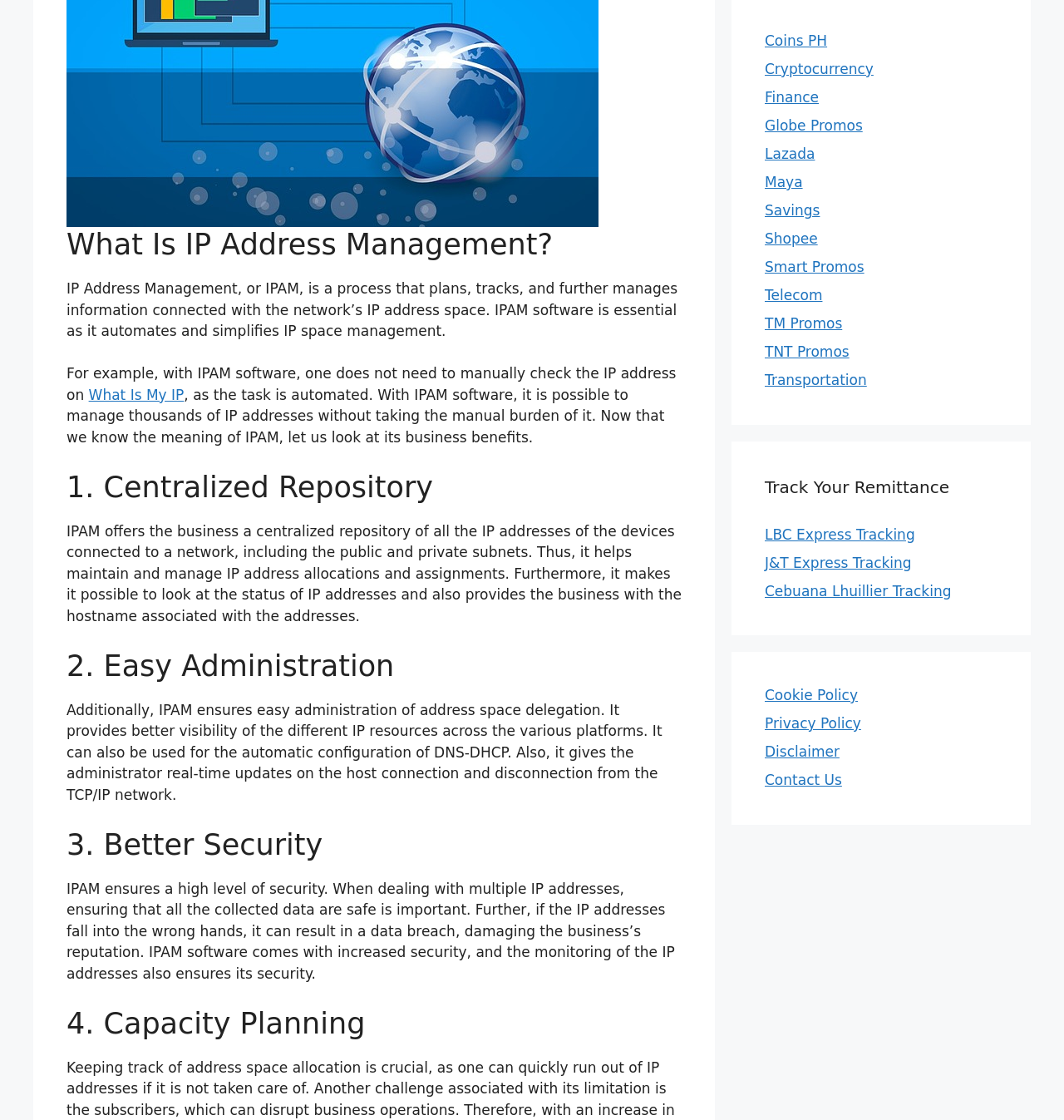Predict the bounding box coordinates for the UI element described as: "Telecom". The coordinates should be four float numbers between 0 and 1, presented as [left, top, right, bottom].

[0.719, 0.256, 0.773, 0.271]